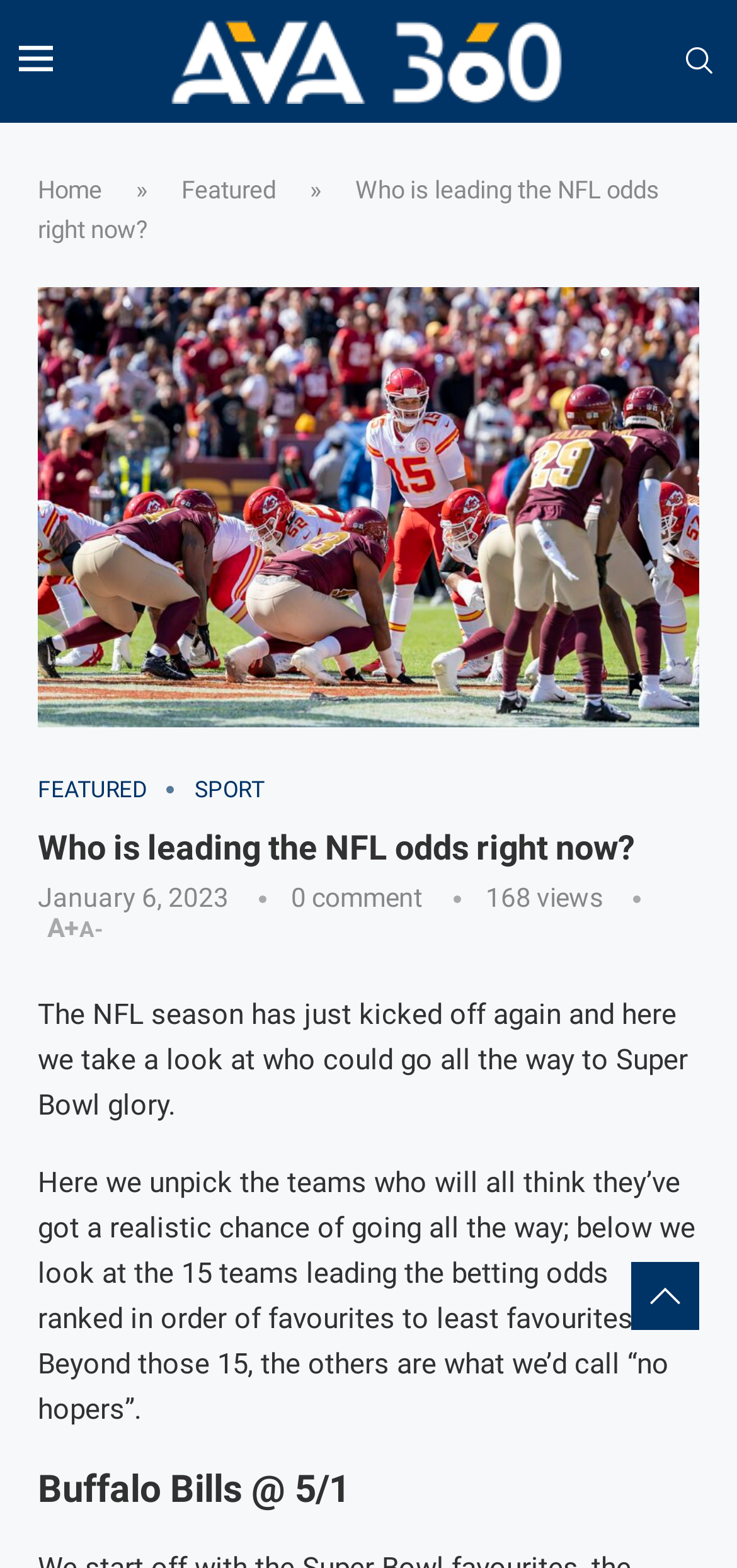Locate the bounding box coordinates of the UI element described by: "alt="AVA360 Entertainment Community"". The bounding box coordinates should consist of four float numbers between 0 and 1, i.e., [left, top, right, bottom].

[0.231, 0.012, 0.764, 0.034]